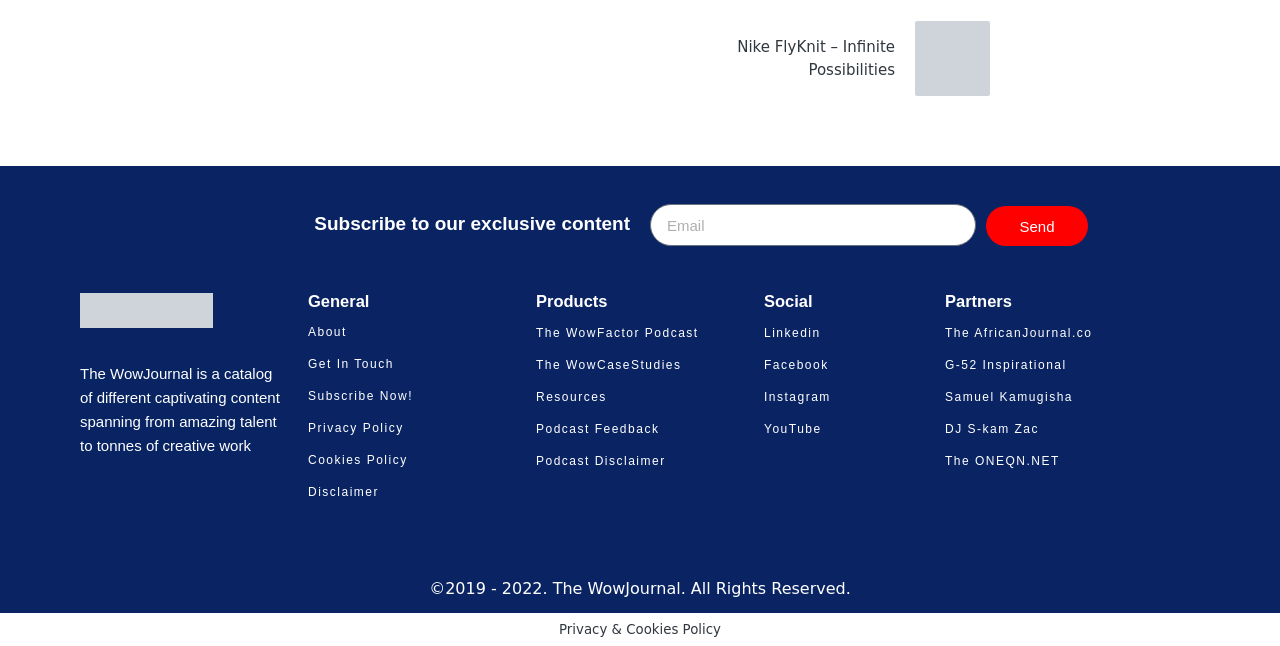Can you provide the bounding box coordinates for the element that should be clicked to implement the instruction: "Follow us on Instagram"?

[0.597, 0.603, 0.649, 0.625]